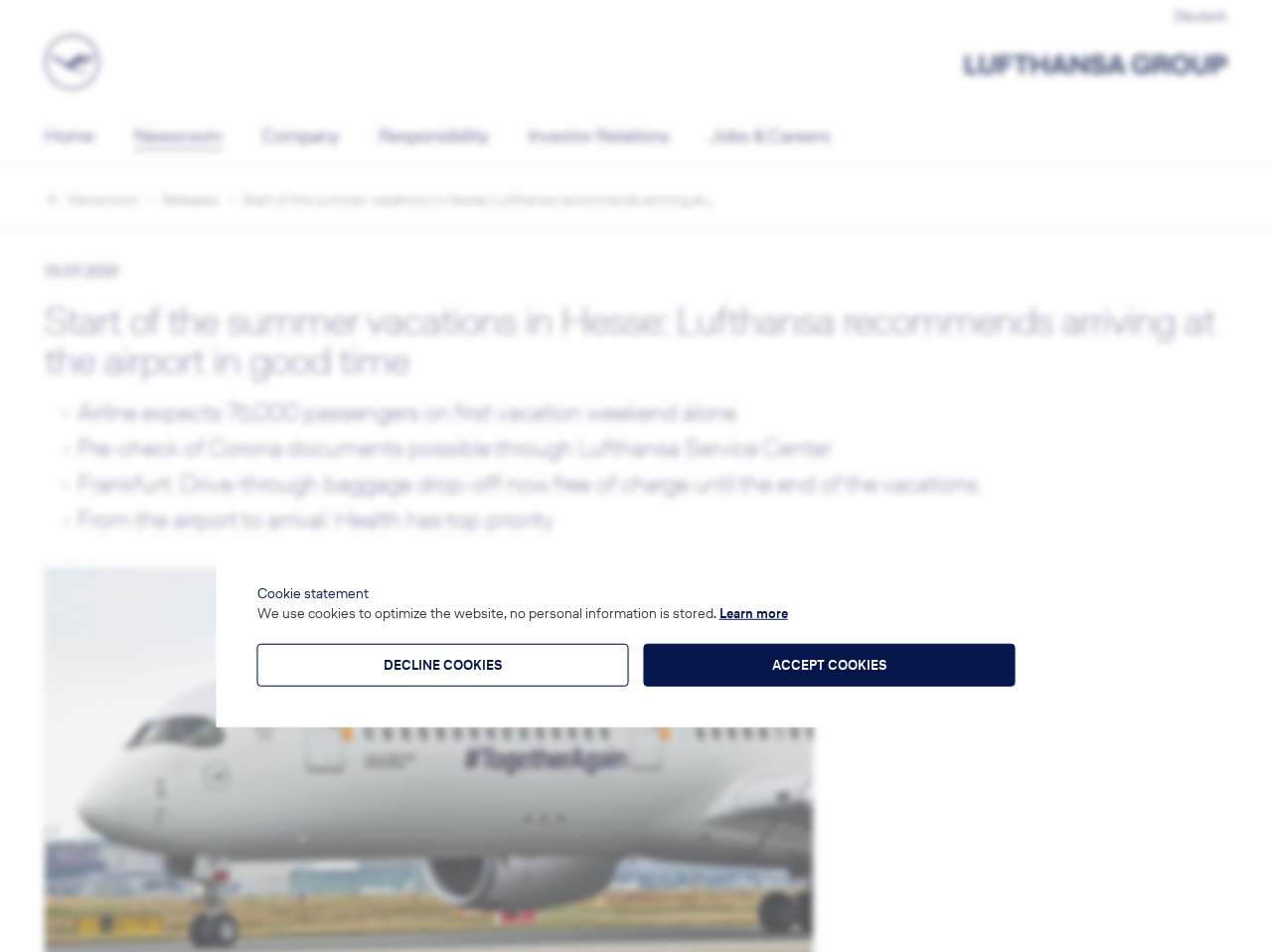Identify the bounding box of the HTML element described here: "Jobs & Careers". Provide the coordinates as four float numbers between 0 and 1: [left, top, right, bottom].

[0.558, 0.129, 0.653, 0.156]